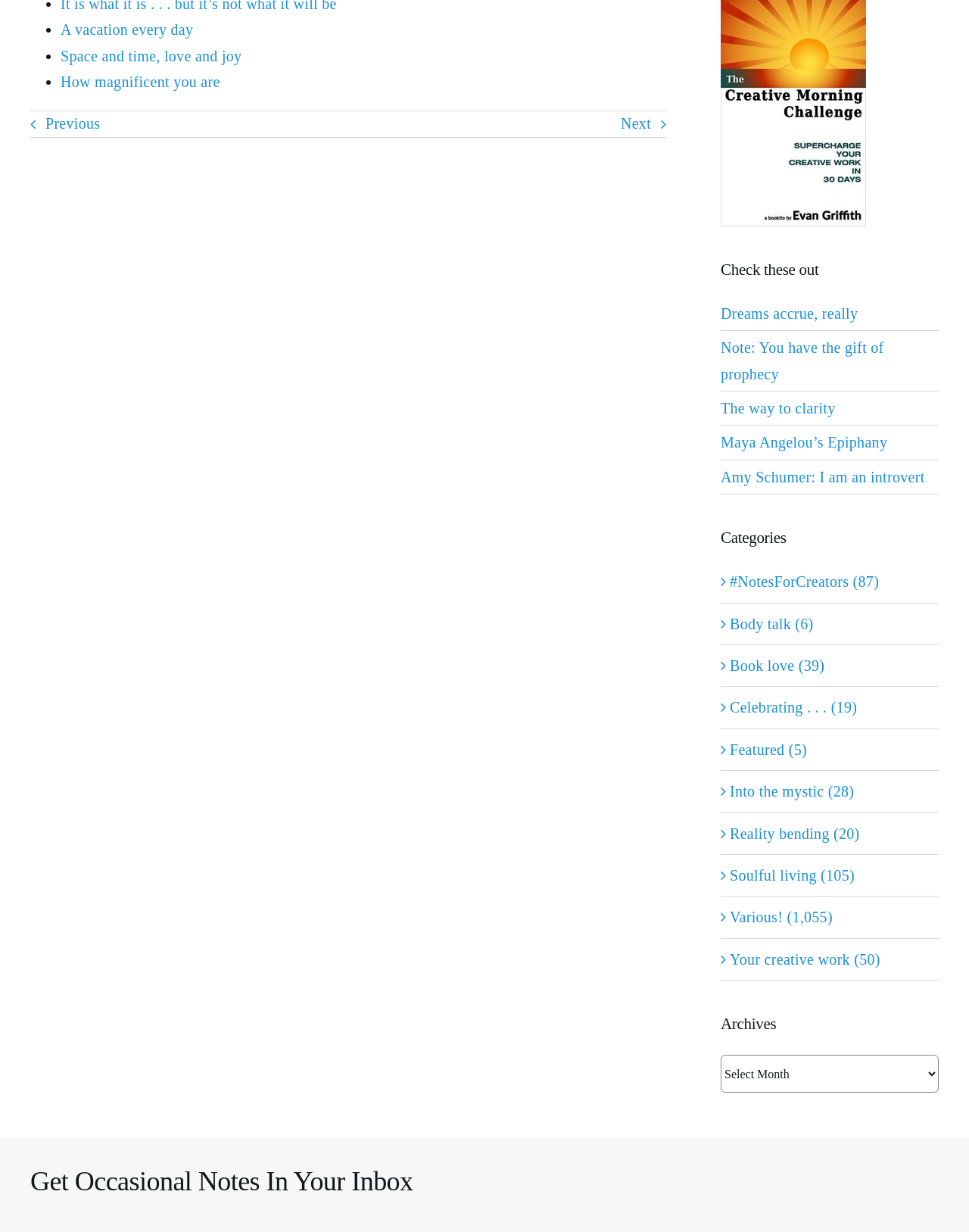What is the first link on the webpage?
Give a detailed explanation using the information visible in the image.

The first link on the webpage is 'A vacation every day' which is located at the top left corner of the webpage, indicated by the bounding box coordinates [0.062, 0.017, 0.199, 0.031].